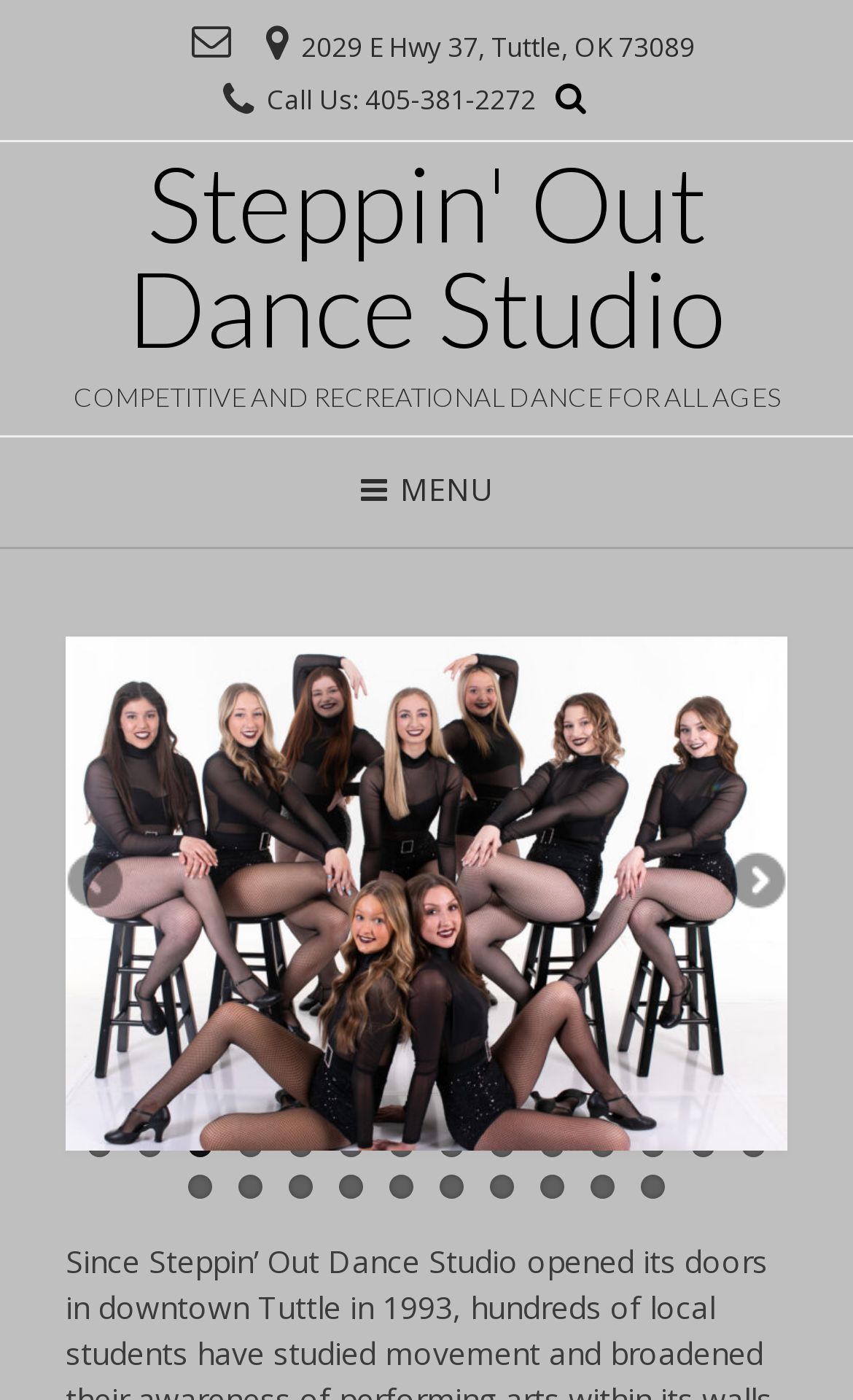From the image, can you give a detailed response to the question below:
How many navigation links are there in the menu?

I found the navigation links by looking at the menu section on the webpage, which is located at the middle section of the page. There are two links, '<' and '>', which are used for navigation.